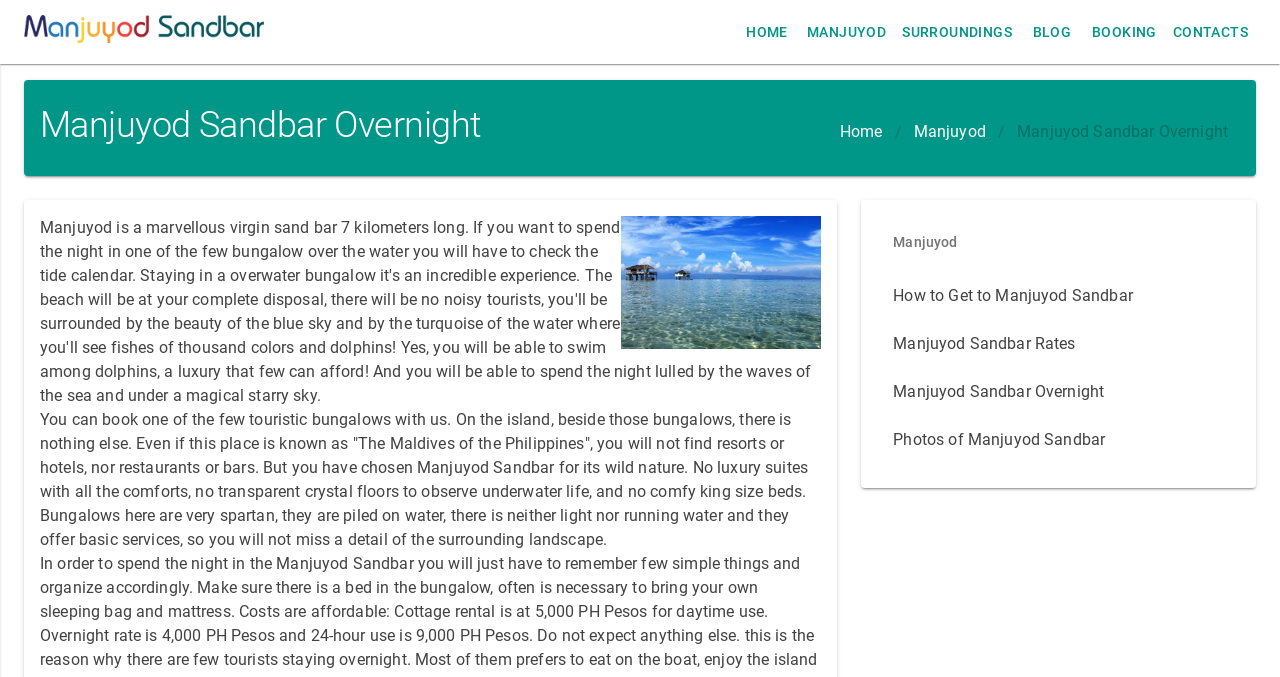Describe the webpage meticulously, covering all significant aspects.

The webpage is about Manjuyod Sandbar Overnight, a travel destination in the Philippines. At the top left, there is a small image and a link. On the top right, there is a navigation menu with buttons and links, including "HOME", "MANJUYOD", "SURROUNDINGS", "BLOG", "BOOKING", and "CONTACTS". 

Below the navigation menu, there is a large heading that reads "Manjuyod Sandbar Overnight". Underneath the heading, there is a link to "Home" followed by a separator and then links to "Manjuyod" and "Manjuyod Sandbar Overnight". 

On the right side of the page, there is a large image of Manjuyod Sandbar Overnight. Below the image, there is a block of text that describes the experience of staying on the island, mentioning that it is a wild and natural place with basic bungalows and limited amenities. 

Further down the page, there are four sections with headings: "How to Get to Manjuyod Sandbar", "Manjuyod Sandbar Rates", "Manjuyod Sandbar Overnight", and "Photos of Manjuyod Sandbar".